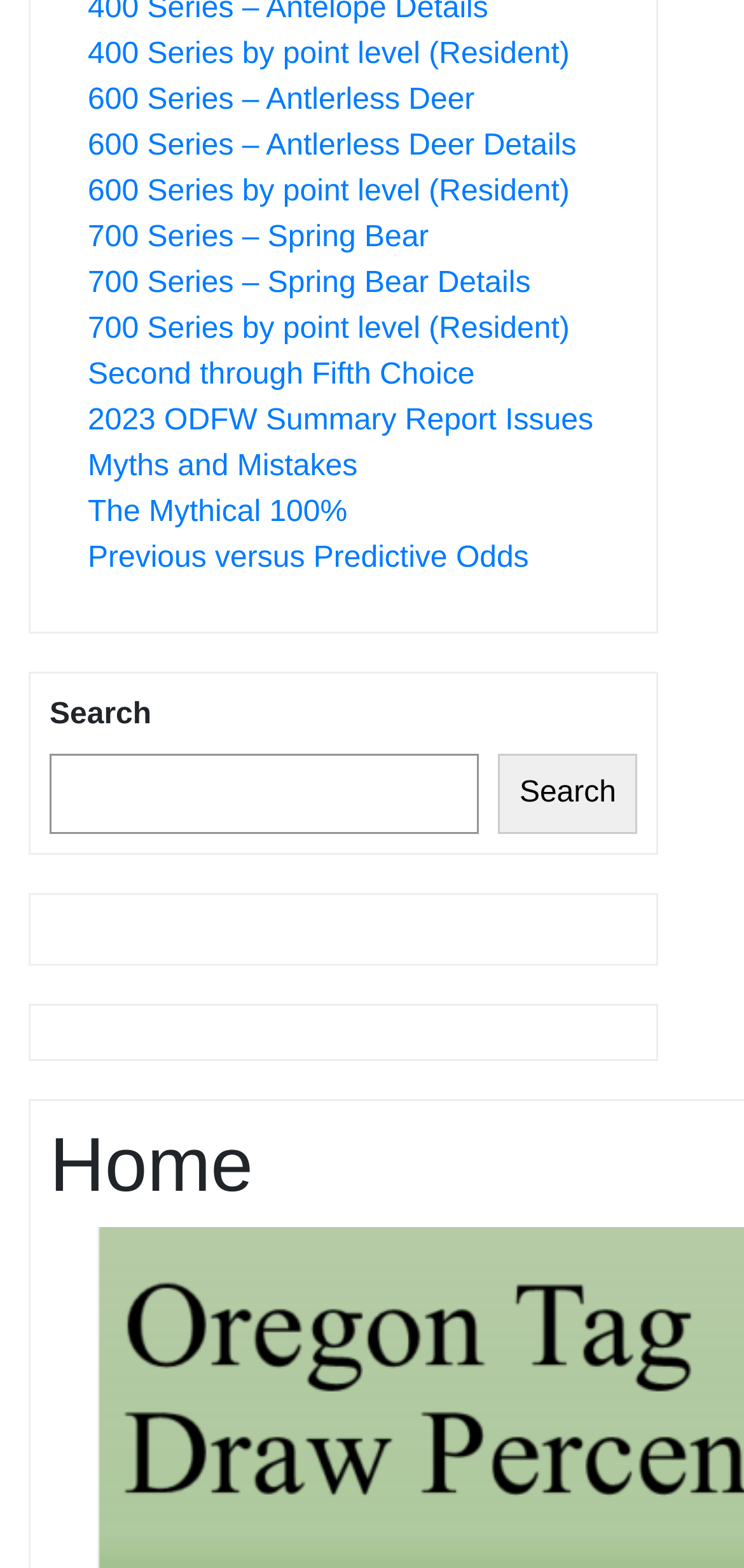Locate the UI element that matches the description parent_node: Search name="s" in the webpage screenshot. Return the bounding box coordinates in the format (top-left x, top-left y, bottom-right x, bottom-right y), with values ranging from 0 to 1.

[0.067, 0.481, 0.644, 0.532]